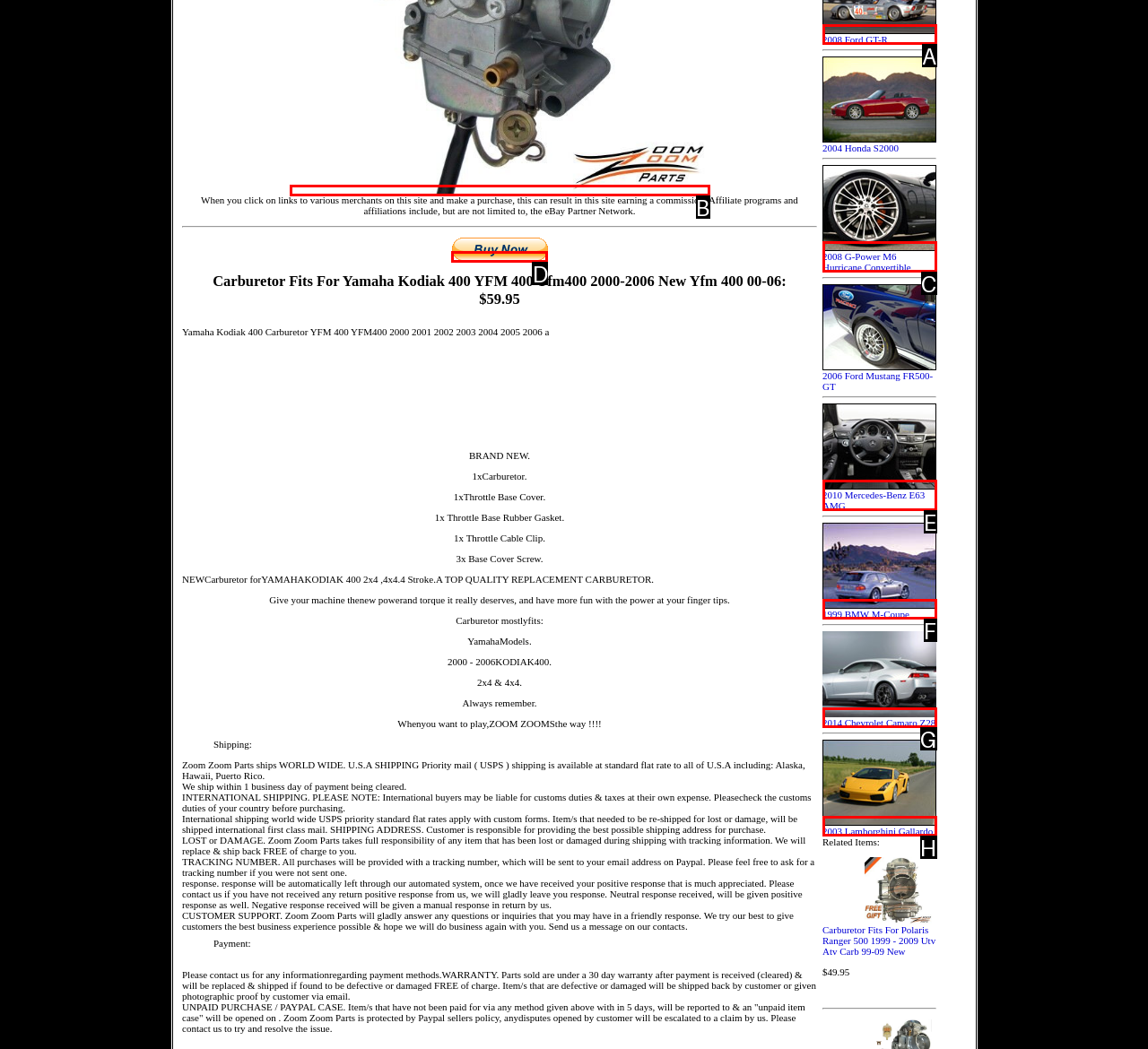Tell me which one HTML element best matches the description: 2010 Mercedes-Benz E63 AMG
Answer with the option's letter from the given choices directly.

E